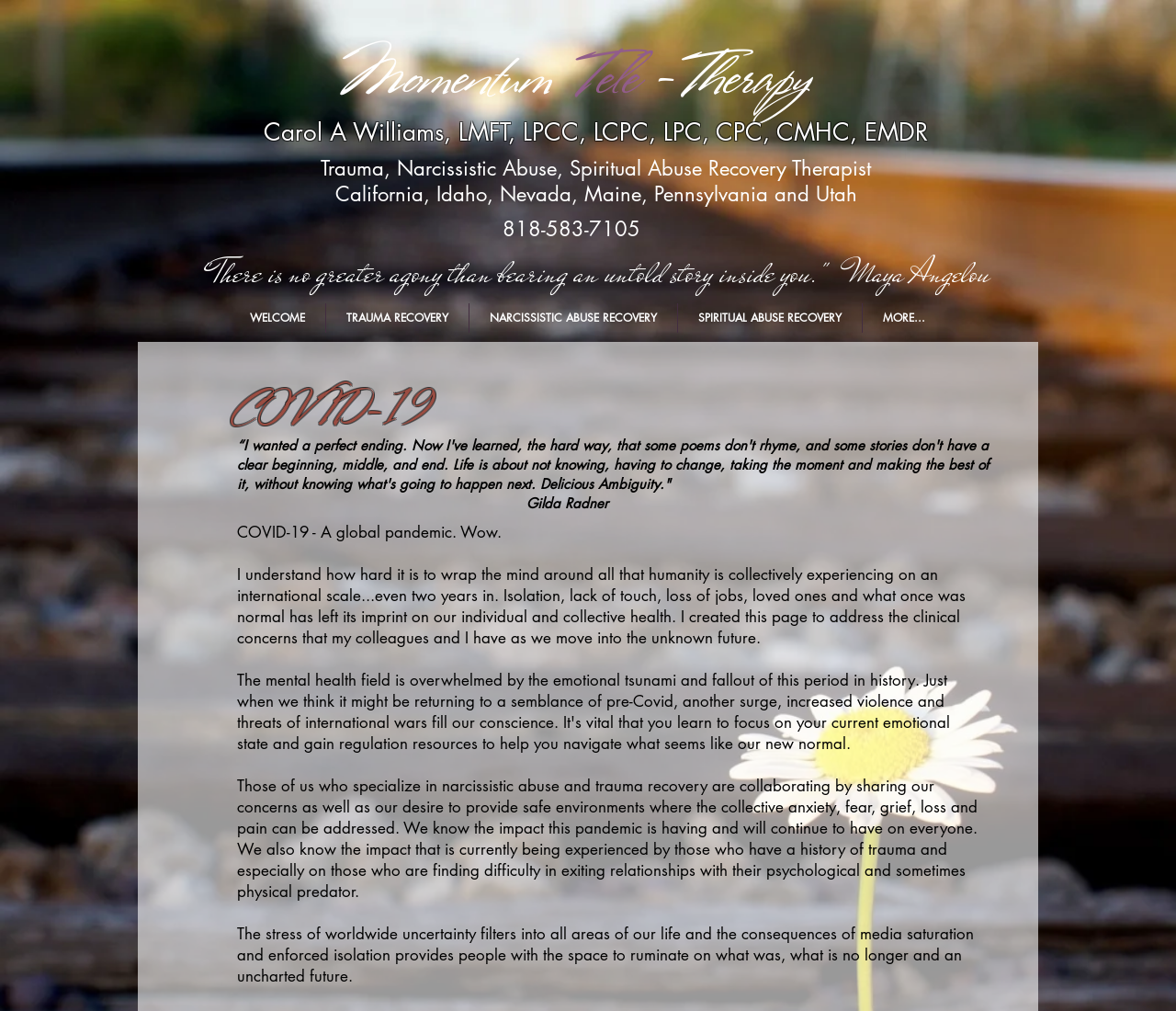Extract the bounding box of the UI element described as: "MORE...".

[0.734, 0.3, 0.804, 0.329]